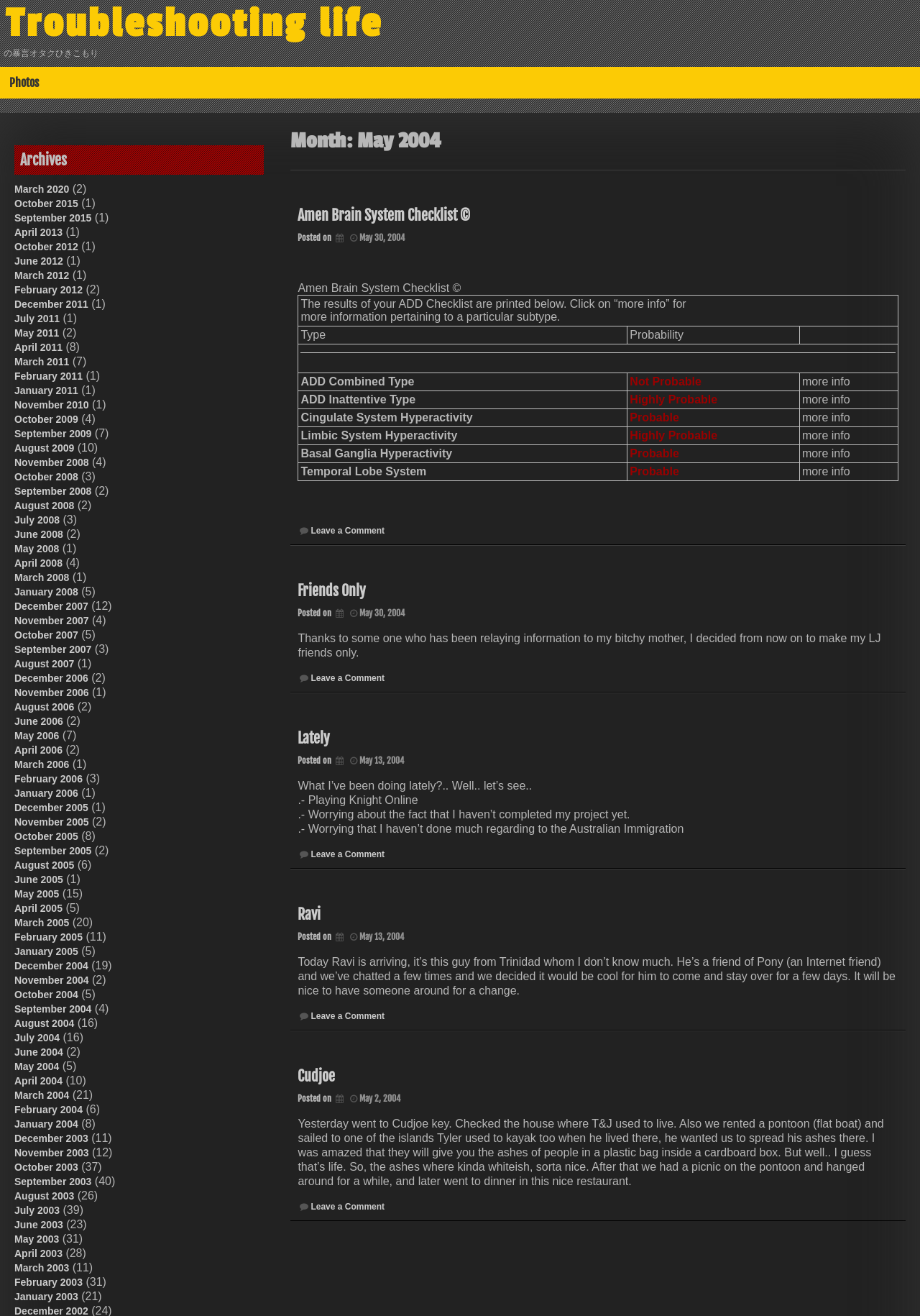Articulate a complete and detailed caption of the webpage elements.

The webpage is a personal blog with multiple articles and a table displaying the results of an ADD Checklist. At the top, there is a link to "Troubleshooting life" and a Japanese text "の暴言オタクひきこもり". Below this, there is a link to "Photos".

The main content area is divided into four sections, each containing an article. The first article has a heading "Amen Brain System Checklist ©" and a table with five rows, displaying the results of the checklist. The table has three columns: "Type", "Probability", and a column with links to "more info". Each row represents a different type, such as "ADD Combined Type" or "Limbic System Hyperactivity", with its corresponding probability and a link to more information.

The second article has a heading "Friends Only" and a paragraph of text explaining that the author has decided to make their LiveJournal friends-only due to some personal issues. The third article has a heading "Lately" and a paragraph of text describing the author's recent activities, including playing a game called Knight Online and worrying about unfinished projects. The fourth article has a heading "Ravi", but its content is not specified.

Each article has a footer section with a link to "Leave a Comment" on the respective article. The webpage also has a header section with a title "Month: May 2004" and a footer section at the bottom.